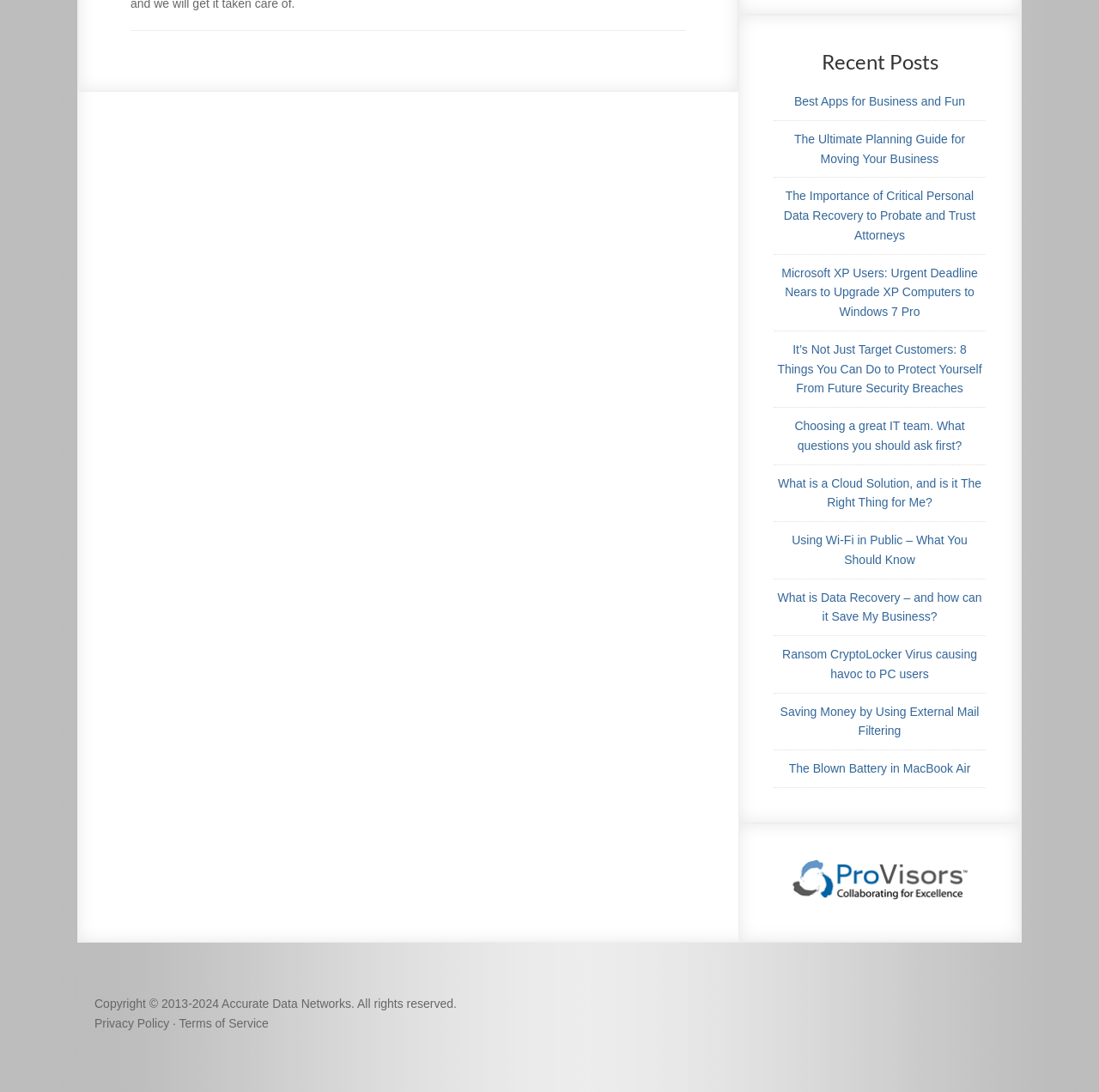Identify and provide the bounding box coordinates of the UI element described: "Privacy Policy". The coordinates should be formatted as [left, top, right, bottom], with each number being a float between 0 and 1.

[0.086, 0.931, 0.154, 0.943]